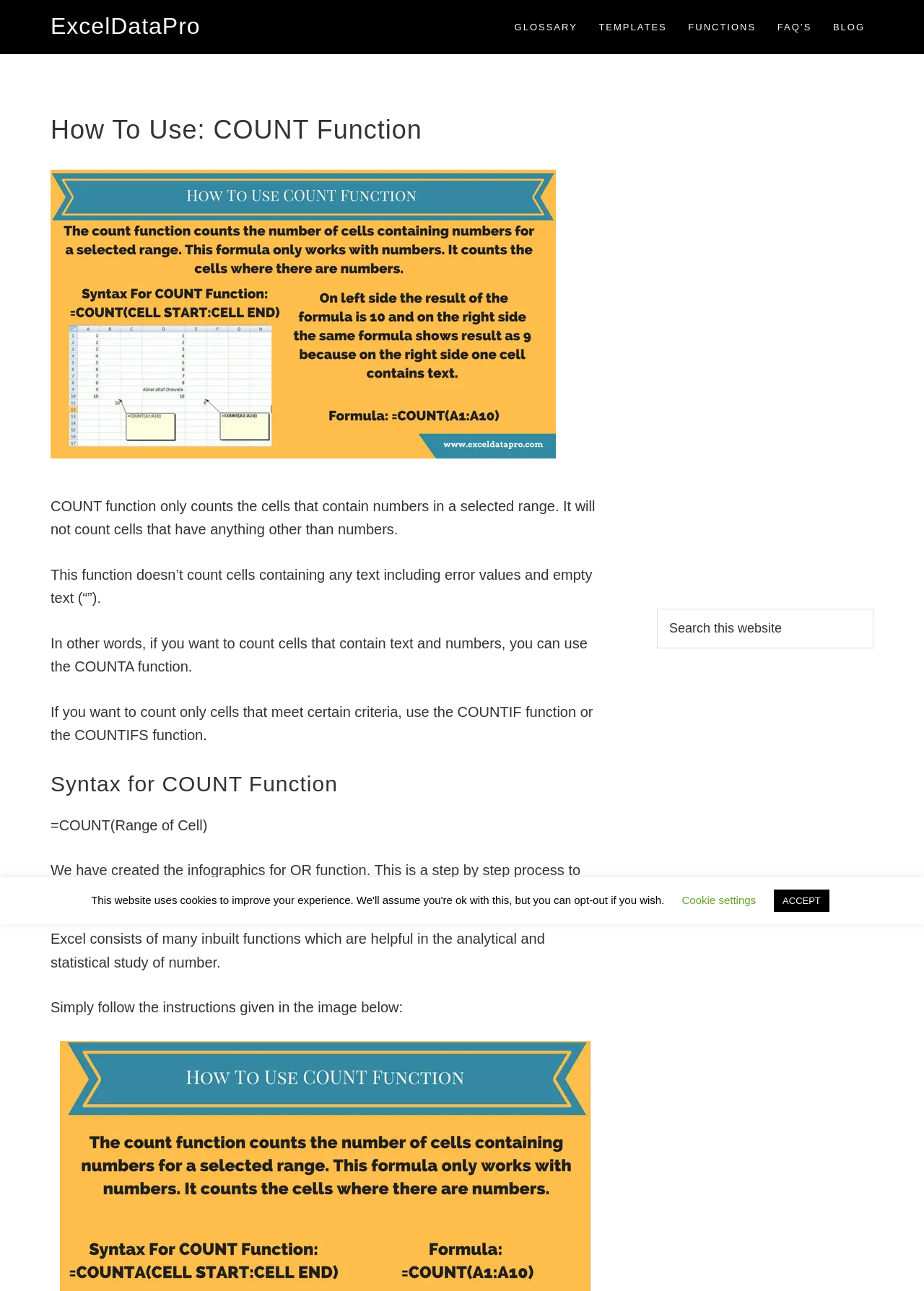Identify the bounding box coordinates for the UI element that matches this description: "Cookie settings".

[0.738, 0.692, 0.818, 0.702]